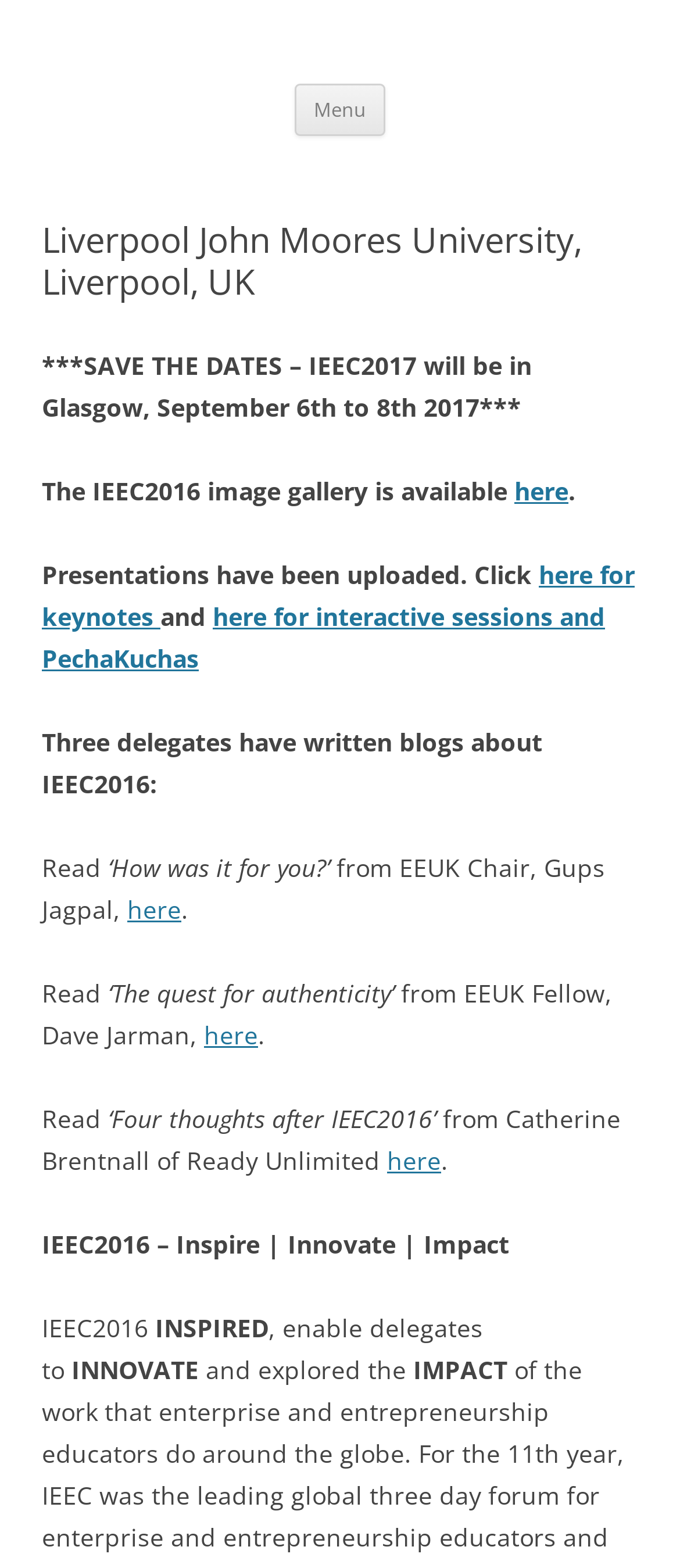Determine the bounding box coordinates of the clickable element necessary to fulfill the instruction: "Go to the Education Community page". Provide the coordinates as four float numbers within the 0 to 1 range, i.e., [left, top, right, bottom].

None